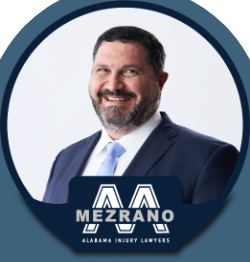Utilize the details in the image to thoroughly answer the following question: What is the name displayed below the portrait?

The bold lettering below the portrait prominently displays the name 'MEZRANO', which is likely the name of the individual in the portrait, a lawyer affiliated with a law firm specializing in personal injury cases in Alabama.